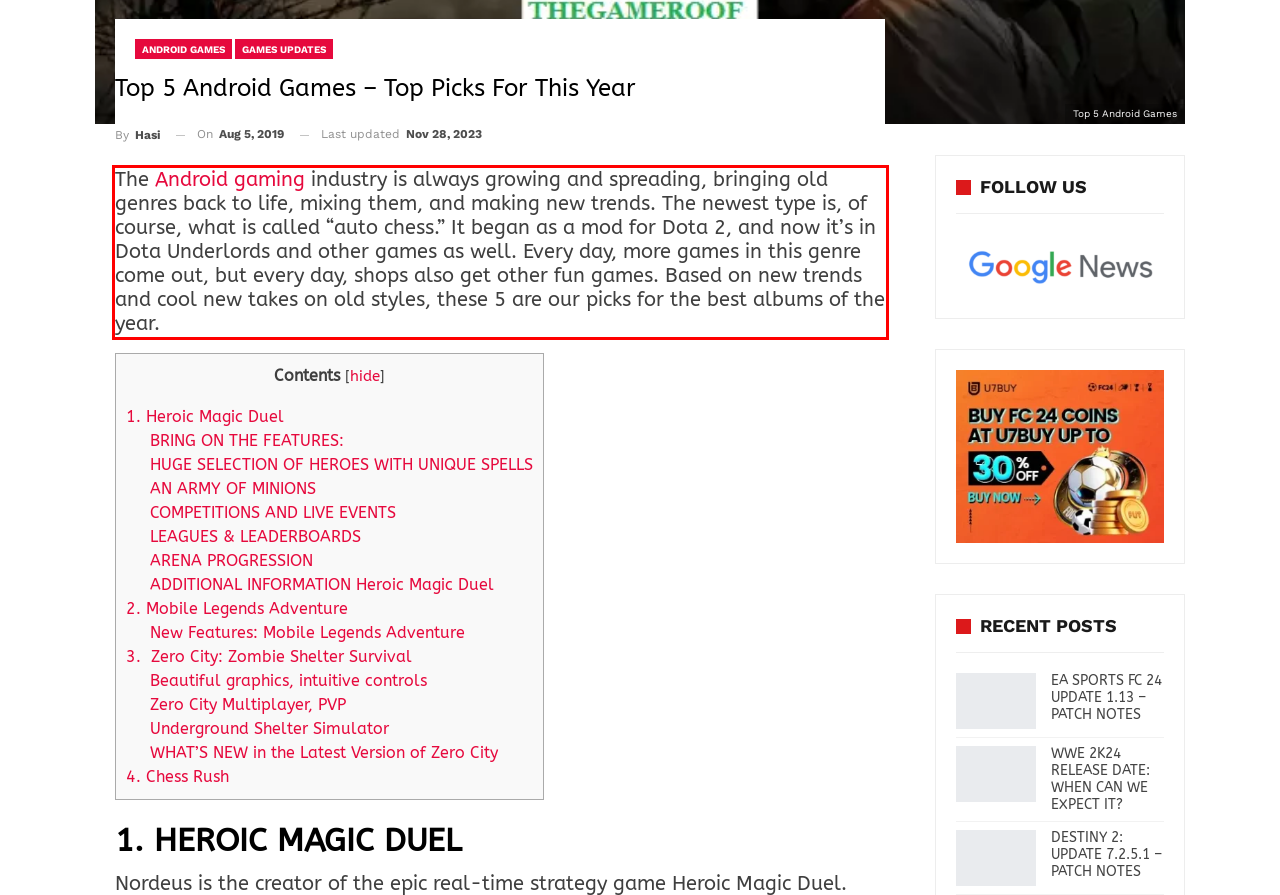From the given screenshot of a webpage, identify the red bounding box and extract the text content within it.

The Android gaming industry is always growing and spreading, bringing old genres back to life, mixing them, and making new trends. The newest type is, of course, what is called “auto chess.” It began as a mod for Dota 2, and now it’s in Dota Underlords and other games as well. Every day, more games in this genre come out, but every day, shops also get other fun games. Based on new trends and cool new takes on old styles, these 5 are our picks for the best albums of the year.